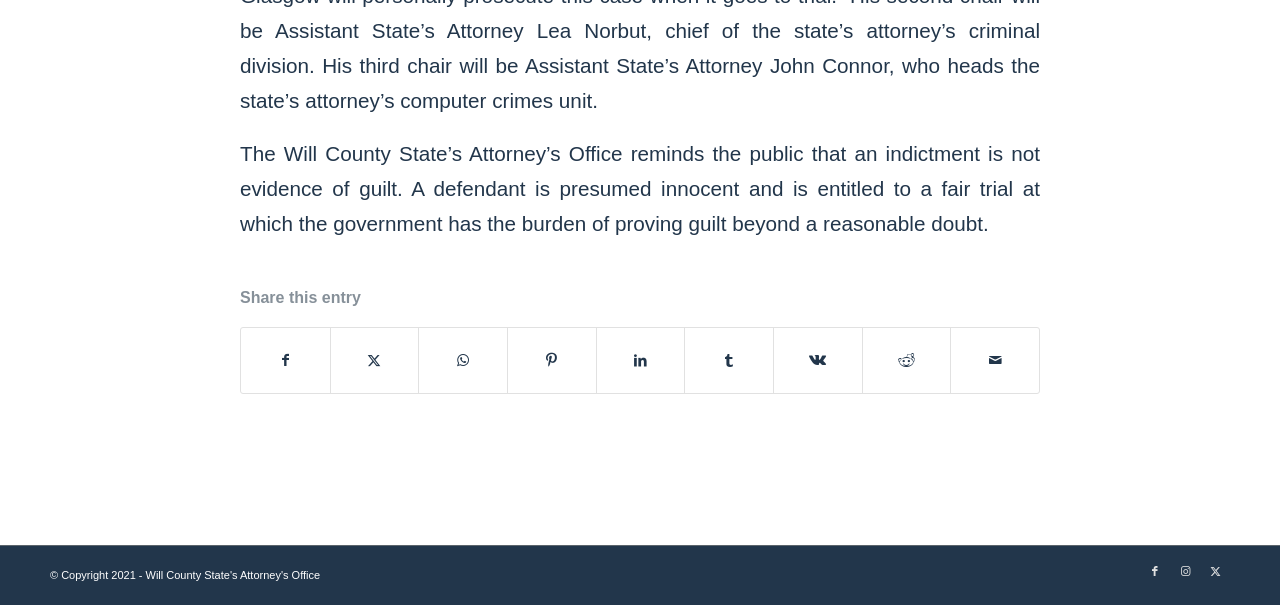Please provide a one-word or phrase answer to the question: 
What is the position of the 'Share on Facebook' link?

Top-left